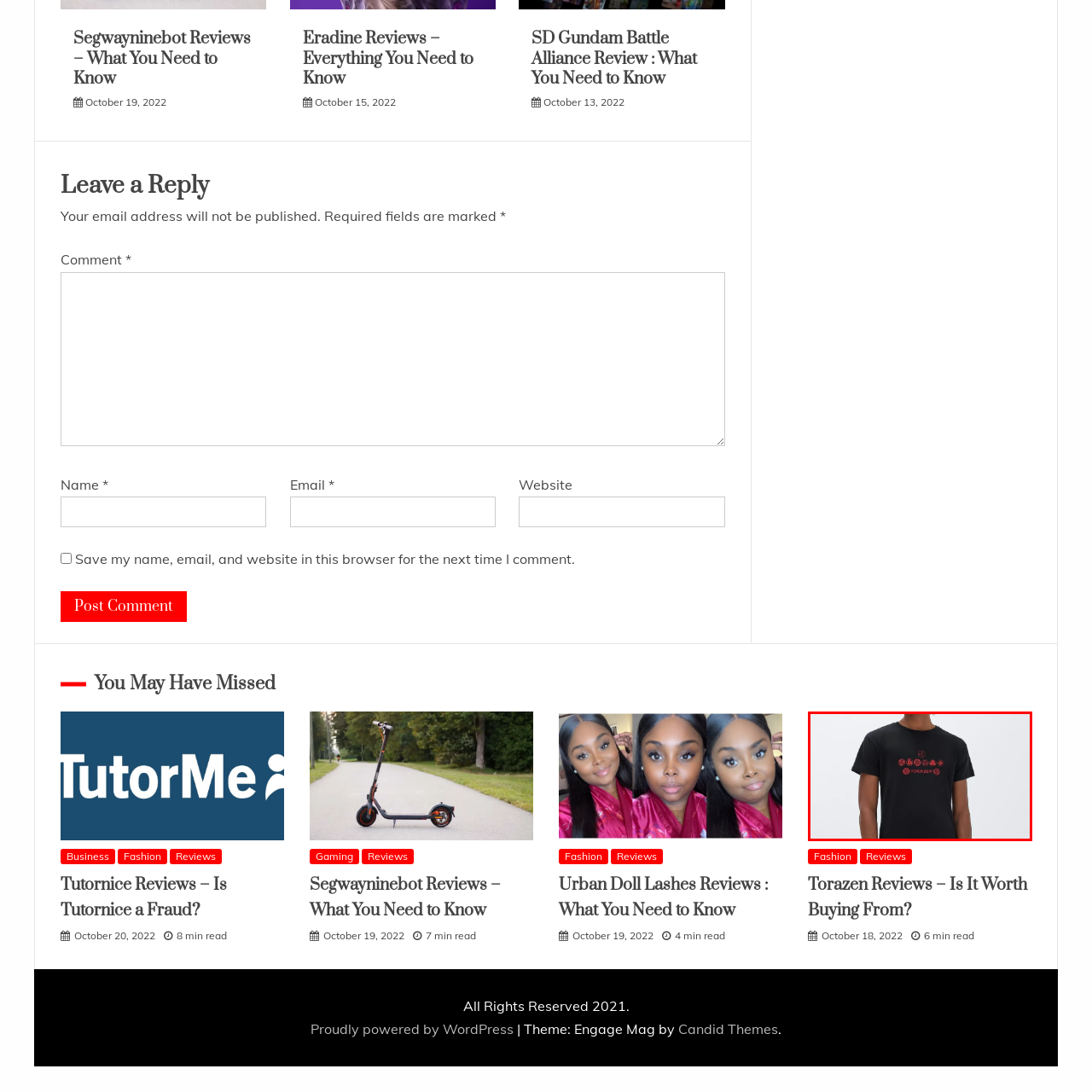Offer a detailed description of the content within the red-framed image.

The image features a model wearing a stylish black t-shirt prominently displaying a unique design. The shirt showcases a series of symbols in a striking red color, arranged across the chest, with the word "TORAZEN" centered below them. This modern design blends casual fashion with artistic elements, making it a standout piece. The background is neutral, enhancing the t-shirt's bold visual appeal. This image is associated with the "Torazen Reviews" article, which explores whether purchasing from the brand is worthwhile.